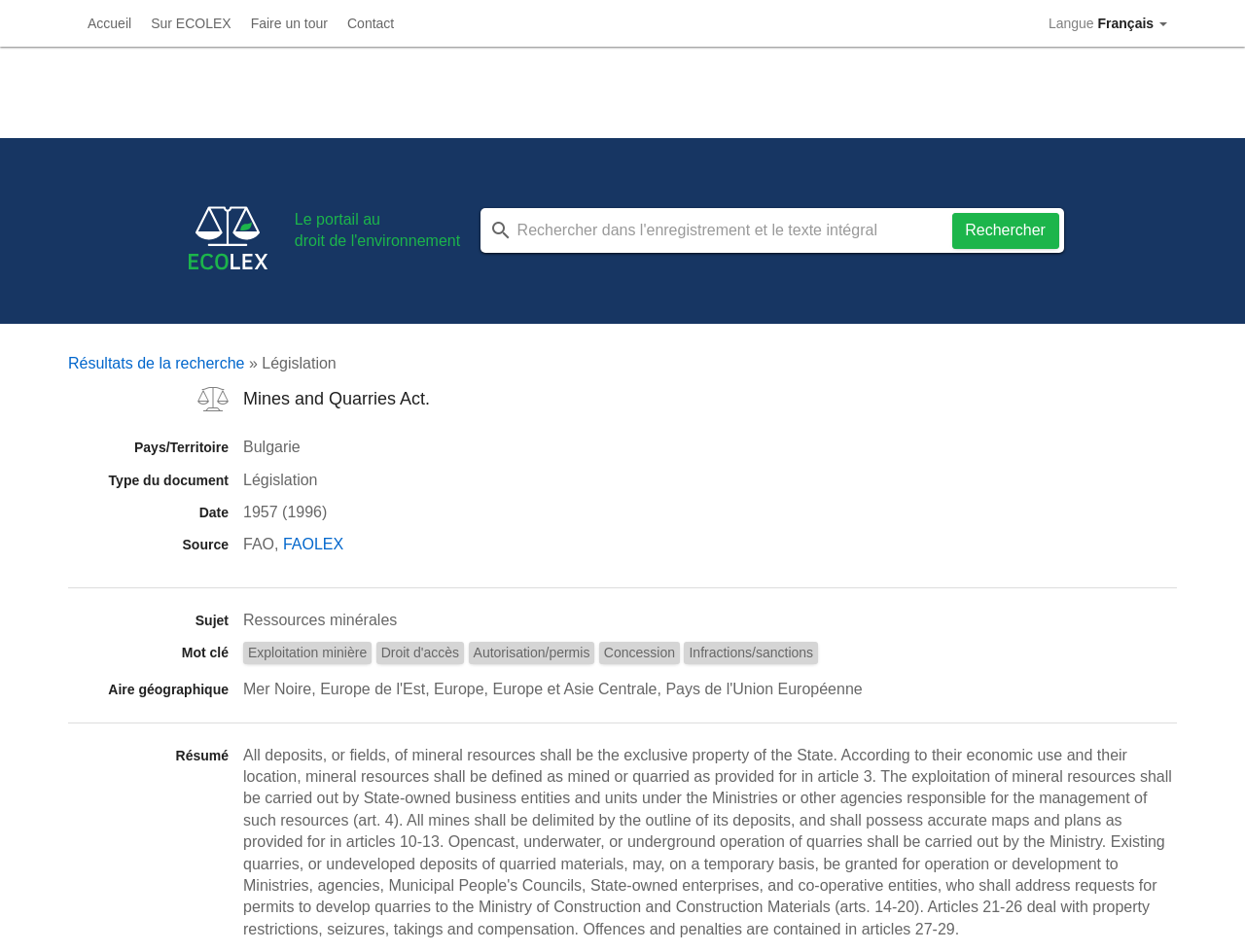Show the bounding box coordinates of the element that should be clicked to complete the task: "Contact us".

[0.271, 0.0, 0.324, 0.049]